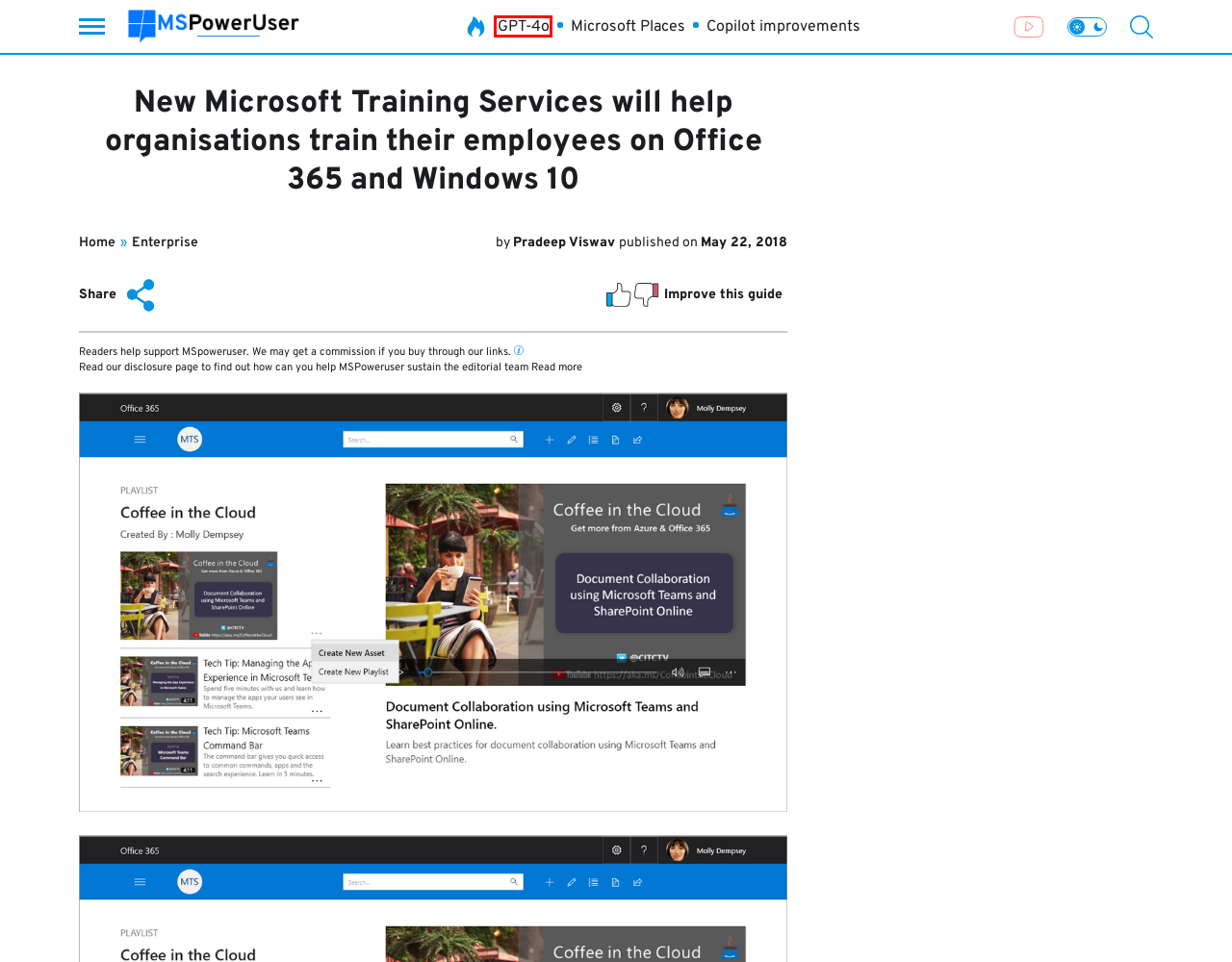A screenshot of a webpage is given with a red bounding box around a UI element. Choose the description that best matches the new webpage shown after clicking the element within the red bounding box. Here are the candidates:
A. Enterprise Archives - MSPoweruser
B. Pradeep Viswav - MSPoweruser
C. Microsoft Archives - MSPoweruser
D. OpenAI’s new GPT-4o model beats Gemini and Claude to set new benchmarks - MSPoweruser
E. Microsoft Places is an AI-powered app to improve hybrid work culture
F. MSPoweruser - Microsoft and Technology News
G. Affiliate Disclosure - MSPoweruser
H. You searched for  - MSPoweruser

D